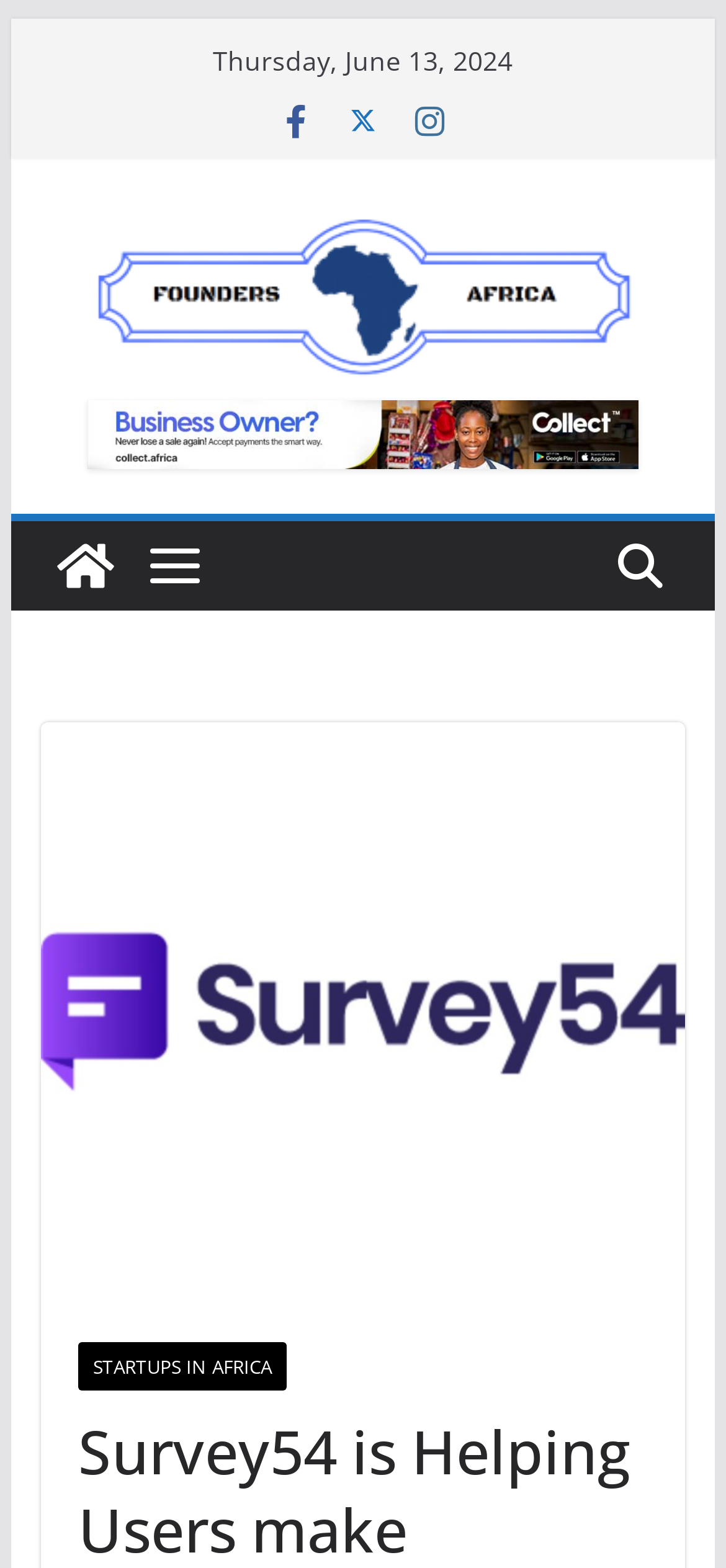Find the bounding box of the UI element described as: "title="Founders Africa"". The bounding box coordinates should be given as four float values between 0 and 1, i.e., [left, top, right, bottom].

[0.056, 0.332, 0.179, 0.389]